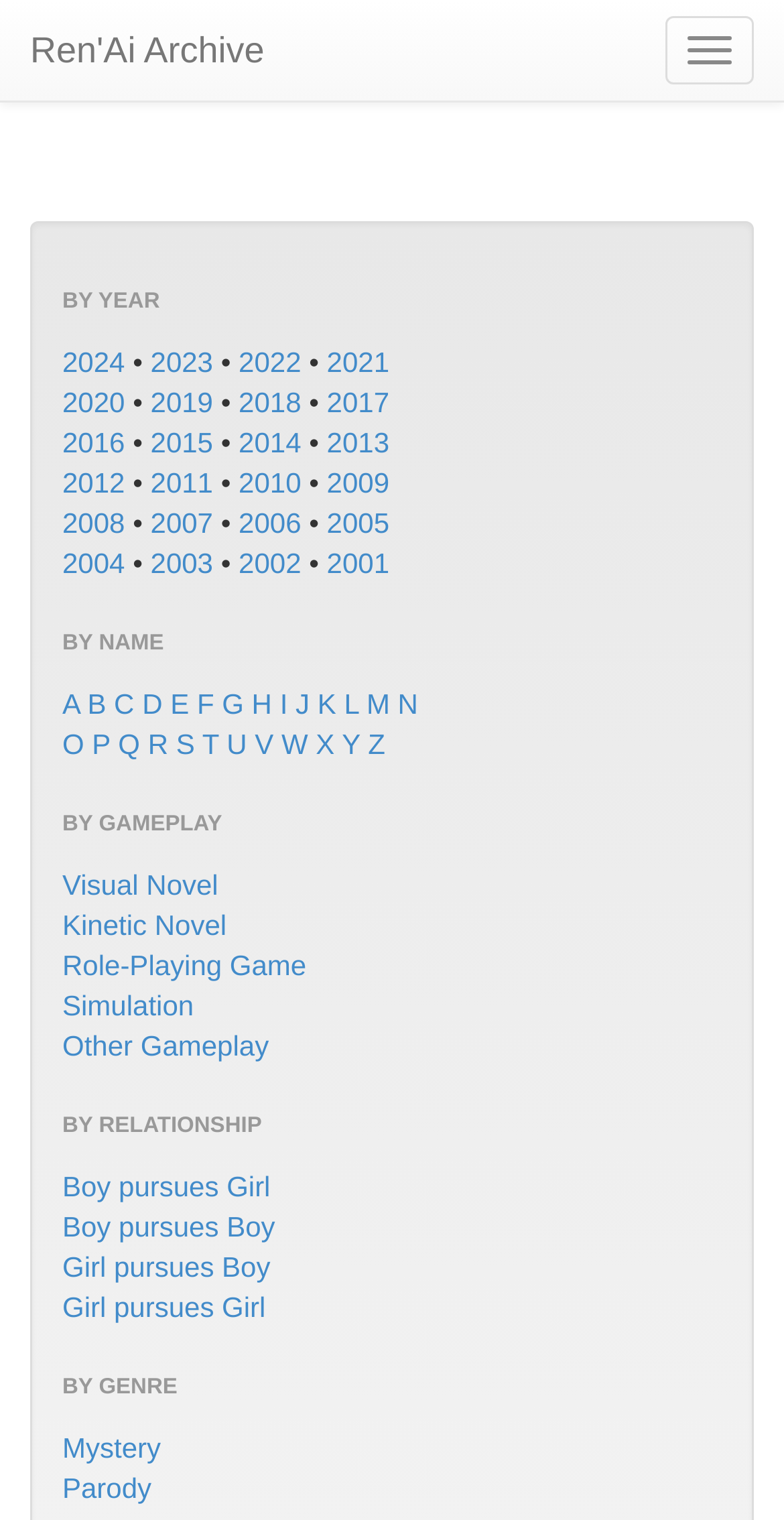Identify the bounding box coordinates of the clickable region required to complete the instruction: "Filter games by Mystery genre". The coordinates should be given as four float numbers within the range of 0 and 1, i.e., [left, top, right, bottom].

[0.079, 0.942, 0.205, 0.963]